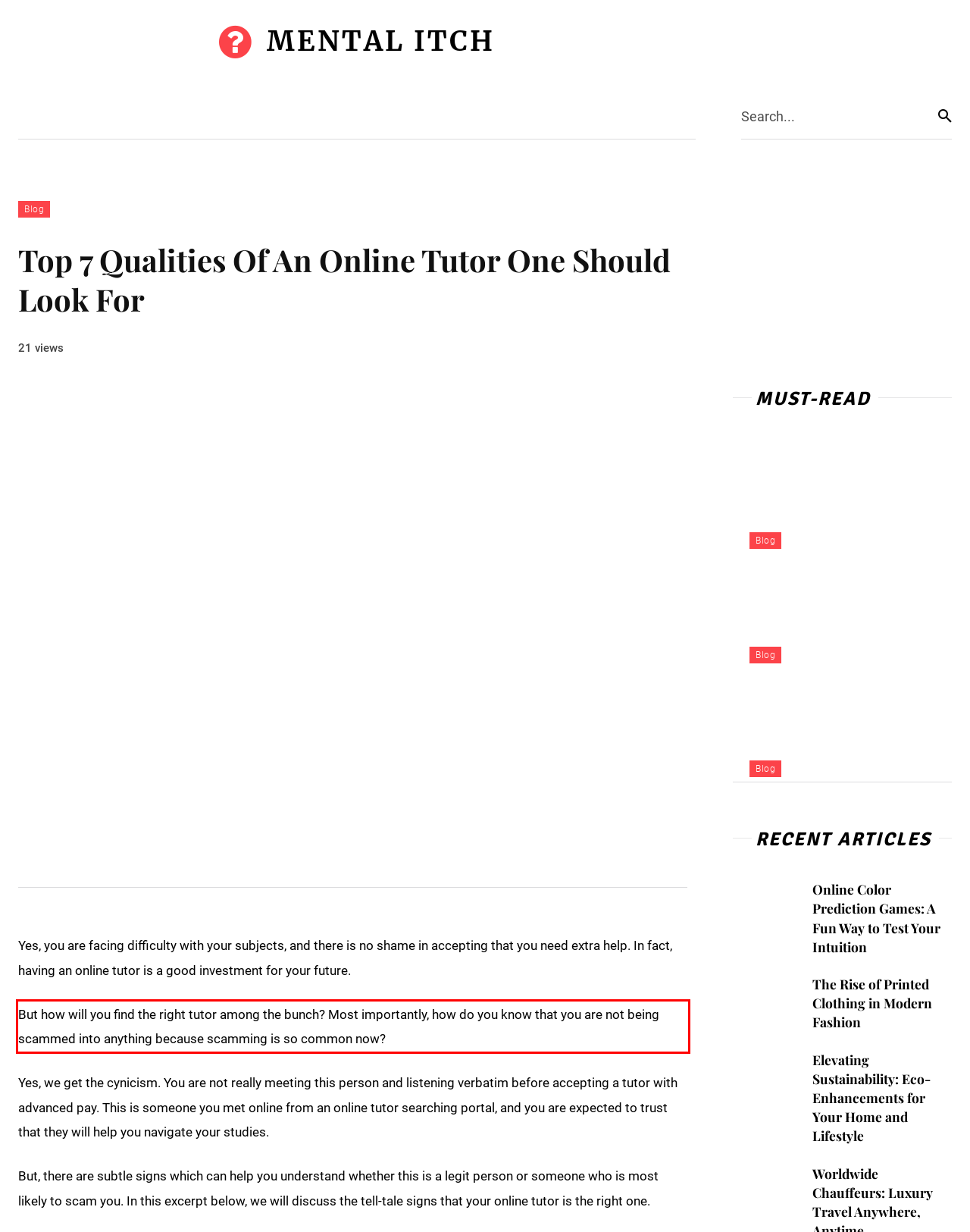Please extract the text content from the UI element enclosed by the red rectangle in the screenshot.

But how will you find the right tutor among the bunch? Most importantly, how do you know that you are not being scammed into anything because scamming is so common now?